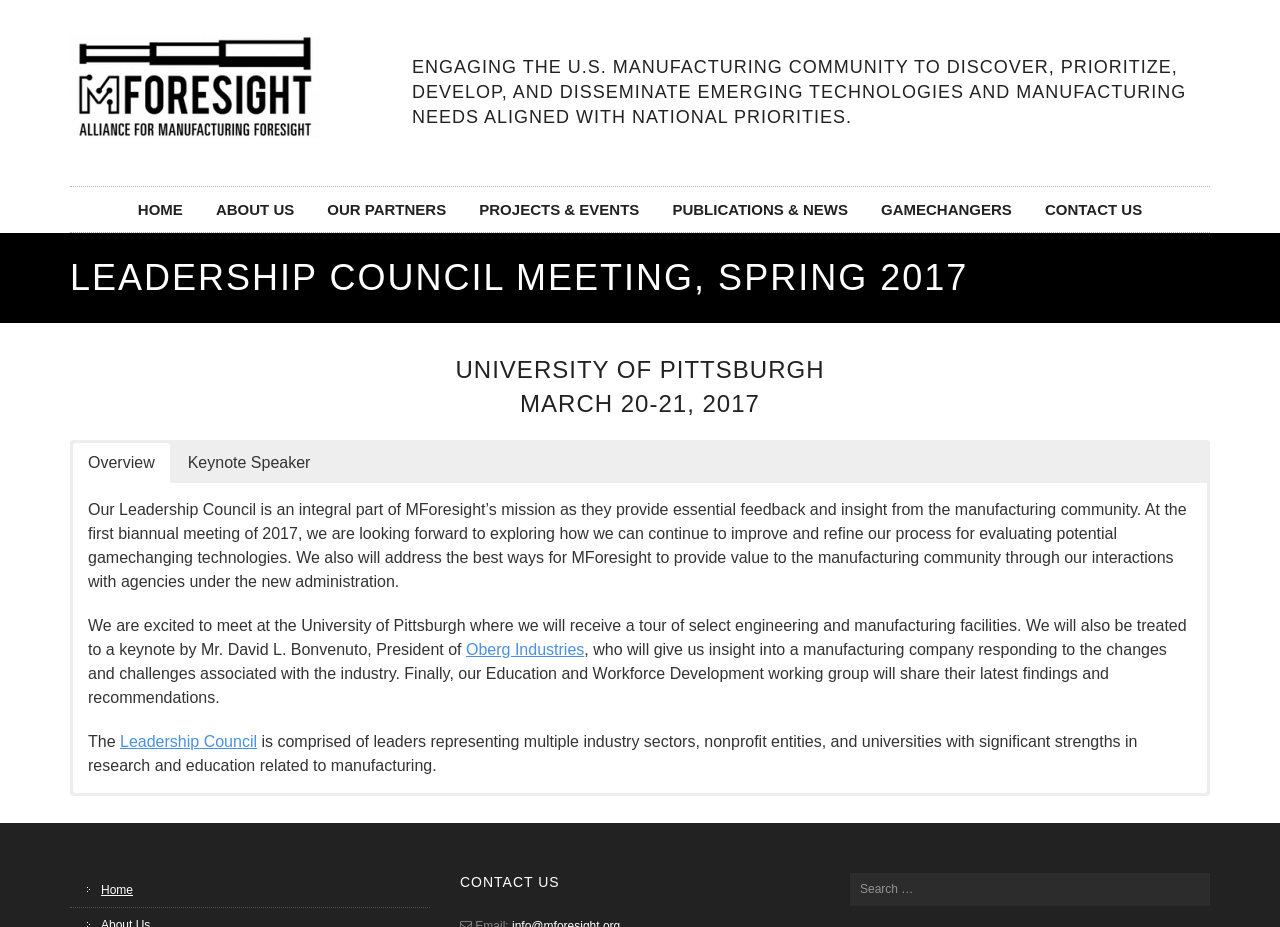Find the bounding box coordinates of the element you need to click on to perform this action: 'Click the 'Overview' button'. The coordinates should be represented by four float values between 0 and 1, in the format [left, top, right, bottom].

[0.057, 0.478, 0.133, 0.521]